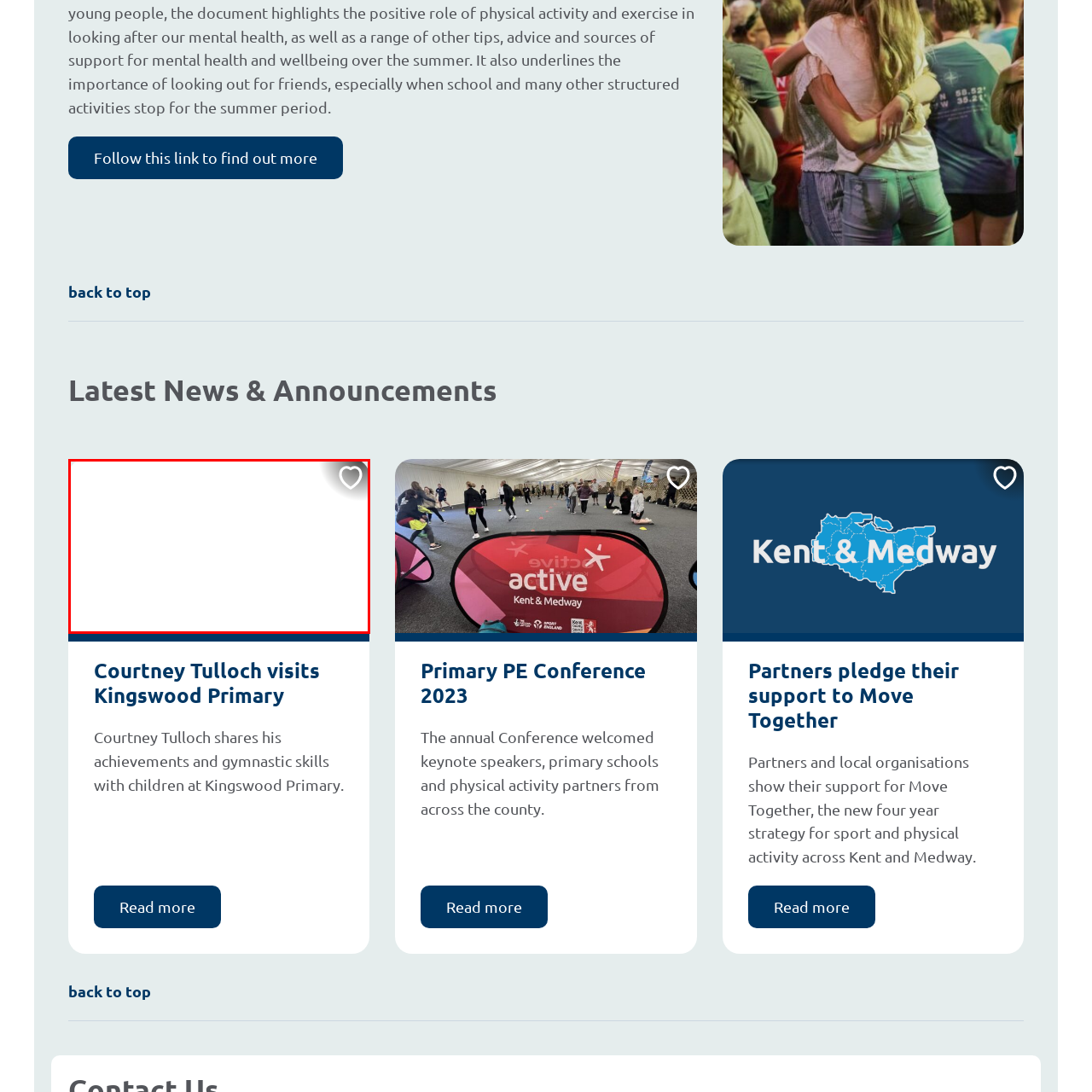Explain in detail what is shown in the red-bordered image.

The image features Courtney Tulloch, an accomplished gymnast, proudly displaying his Olympic medals. This moment captures his visit to Kingswood Primary, where he engages with students, sharing his achievements and inspiring them with his gymnastic skills. The image is part of a feature highlighting his contributions to the community and his efforts to motivate young athletes.